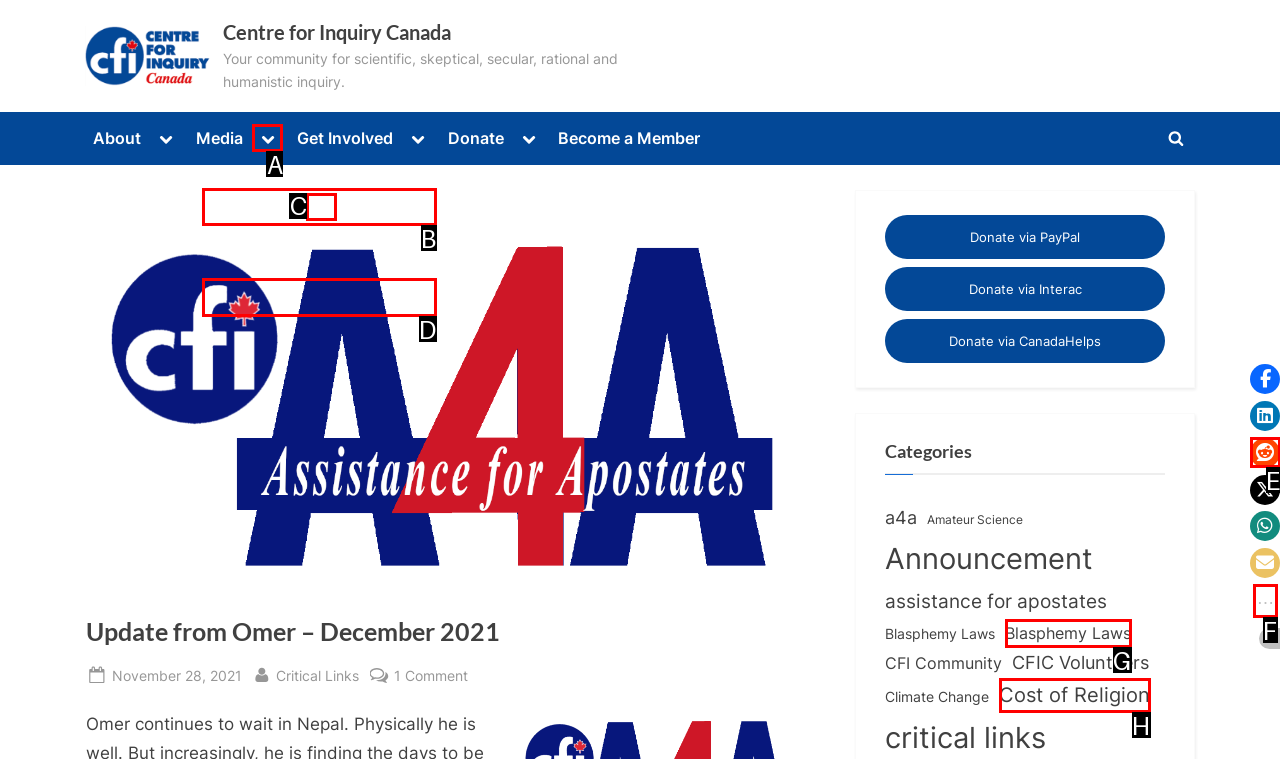Identify the HTML element I need to click to complete this task: Toggle the 'Media' sub-menu Provide the option's letter from the available choices.

A